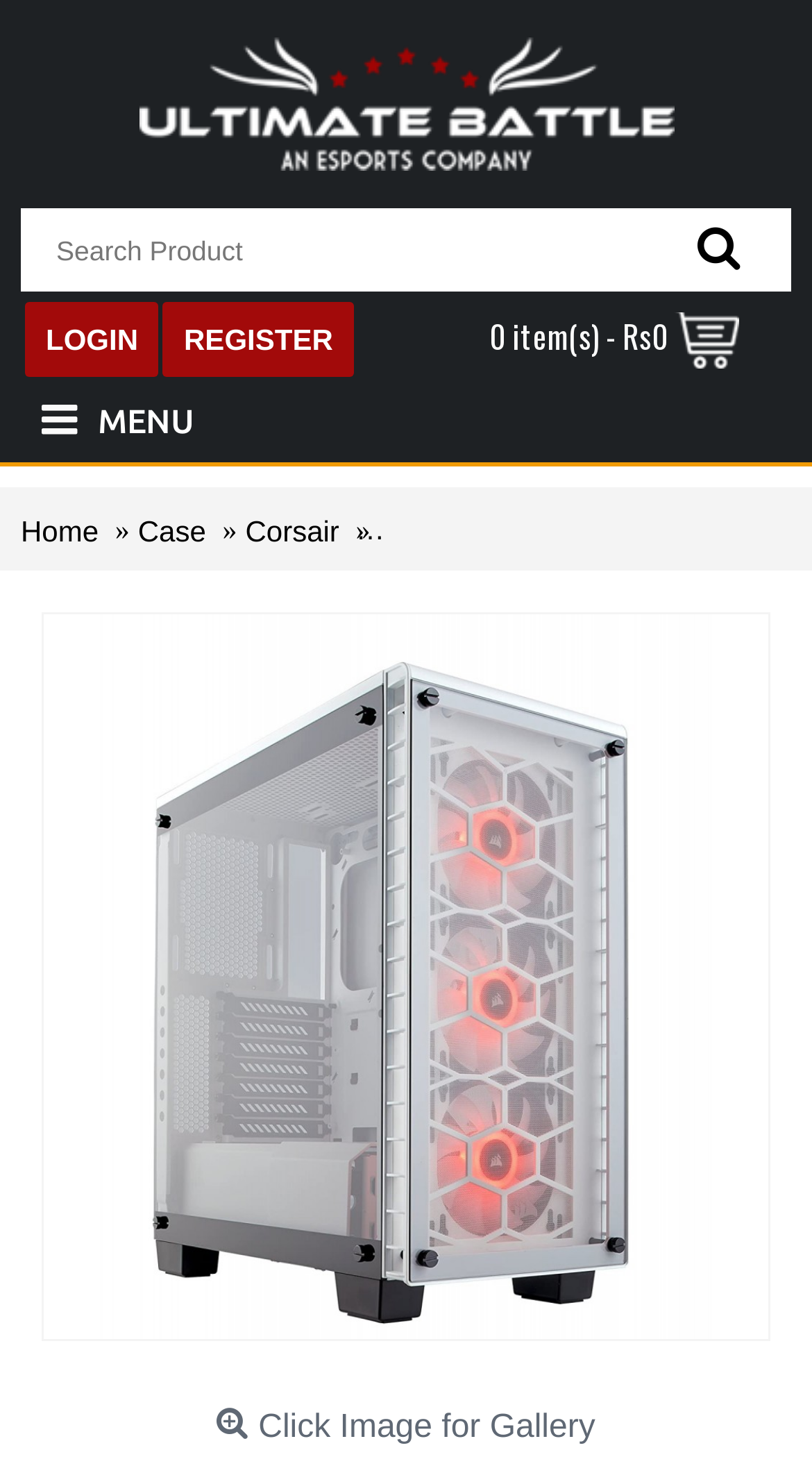Using floating point numbers between 0 and 1, provide the bounding box coordinates in the format (top-left x, top-left y, bottom-right x, bottom-right y). Locate the UI element described here: name="search" placeholder="Search Product"

[0.026, 0.141, 0.974, 0.197]